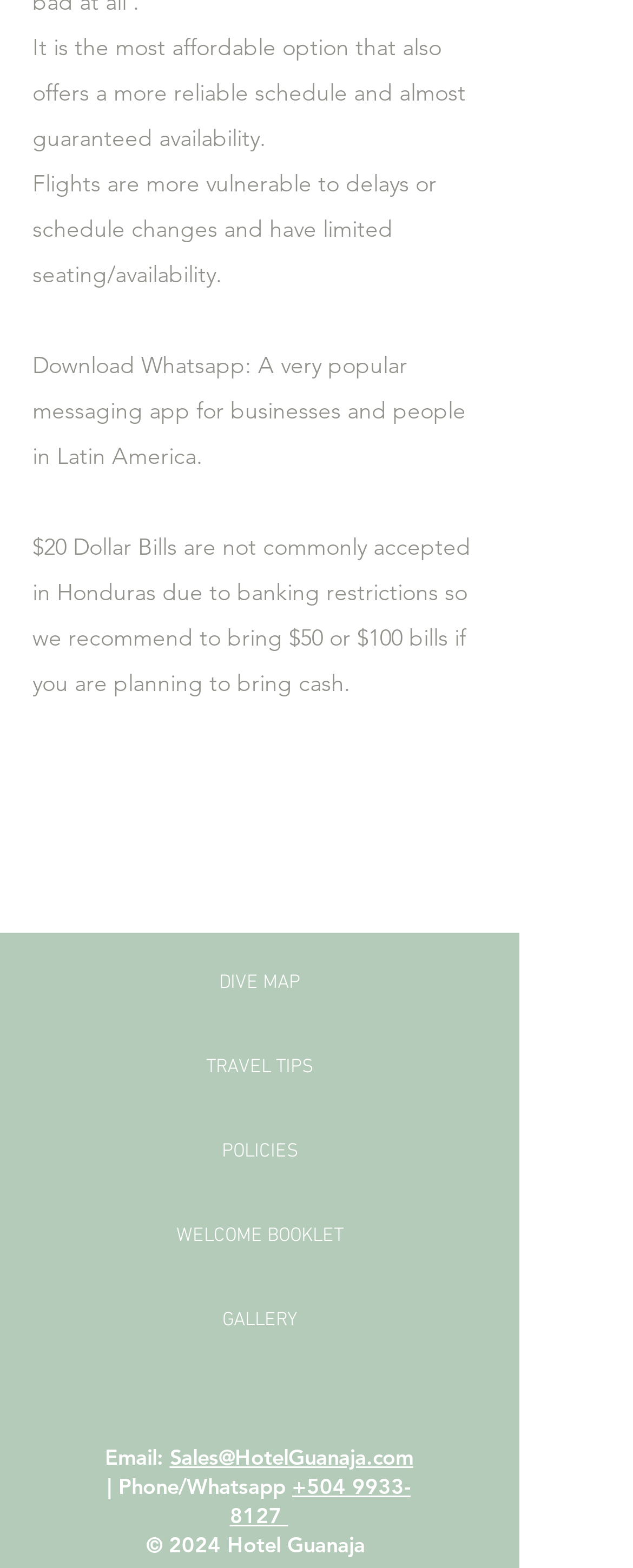Determine the bounding box coordinates of the UI element described by: "aria-label="HG_ICON_PADILOGO"".

[0.238, 0.874, 0.328, 0.911]